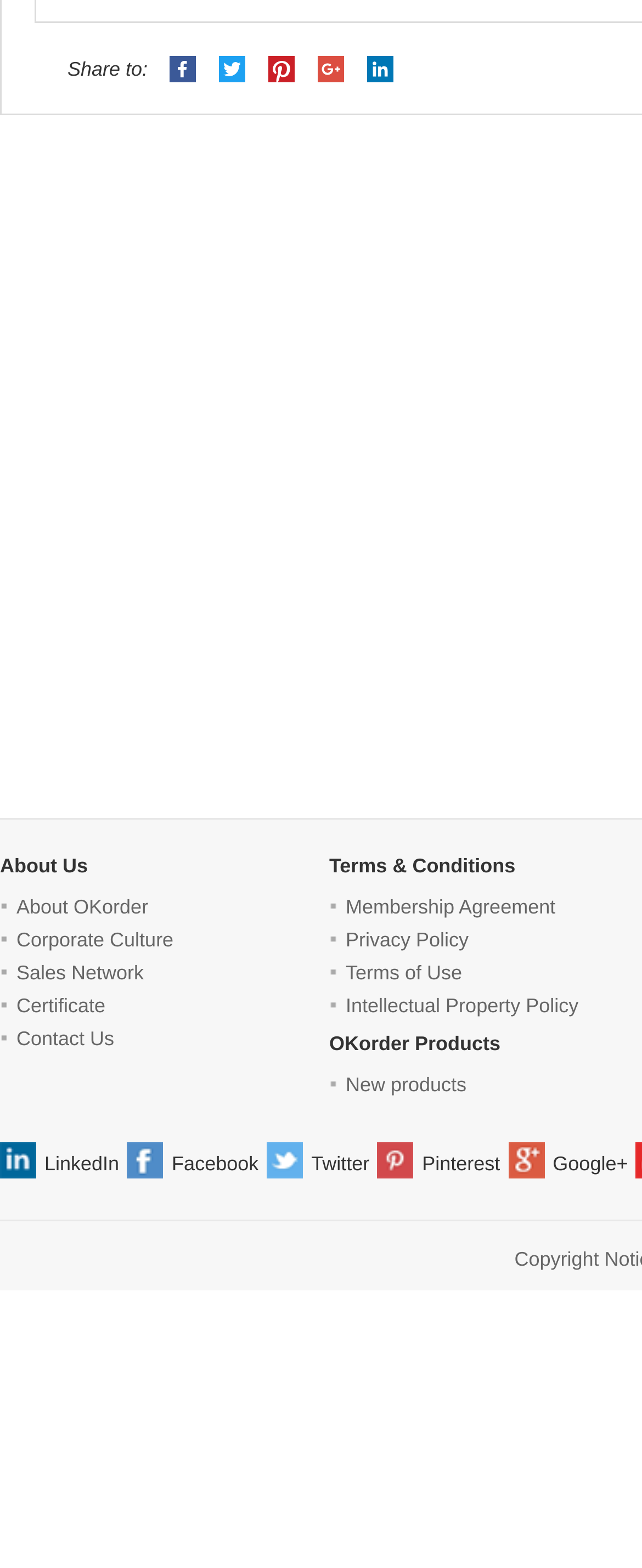Determine the bounding box coordinates of the clickable element to complete this instruction: "Click on Twitter". Provide the coordinates in the format of four float numbers between 0 and 1, [left, top, right, bottom].

None